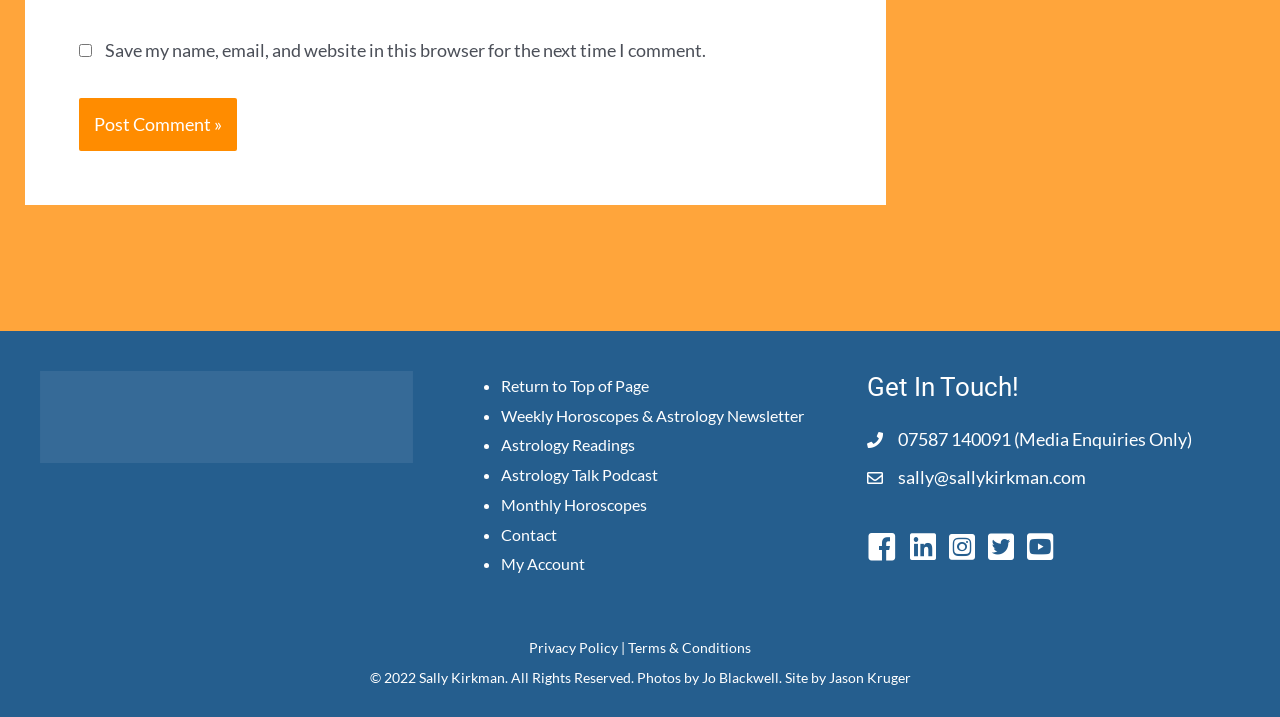Based on the element description: "07587 140091 (Media Enquiries Only)", identify the bounding box coordinates for this UI element. The coordinates must be four float numbers between 0 and 1, listed as [left, top, right, bottom].

[0.701, 0.593, 0.931, 0.634]